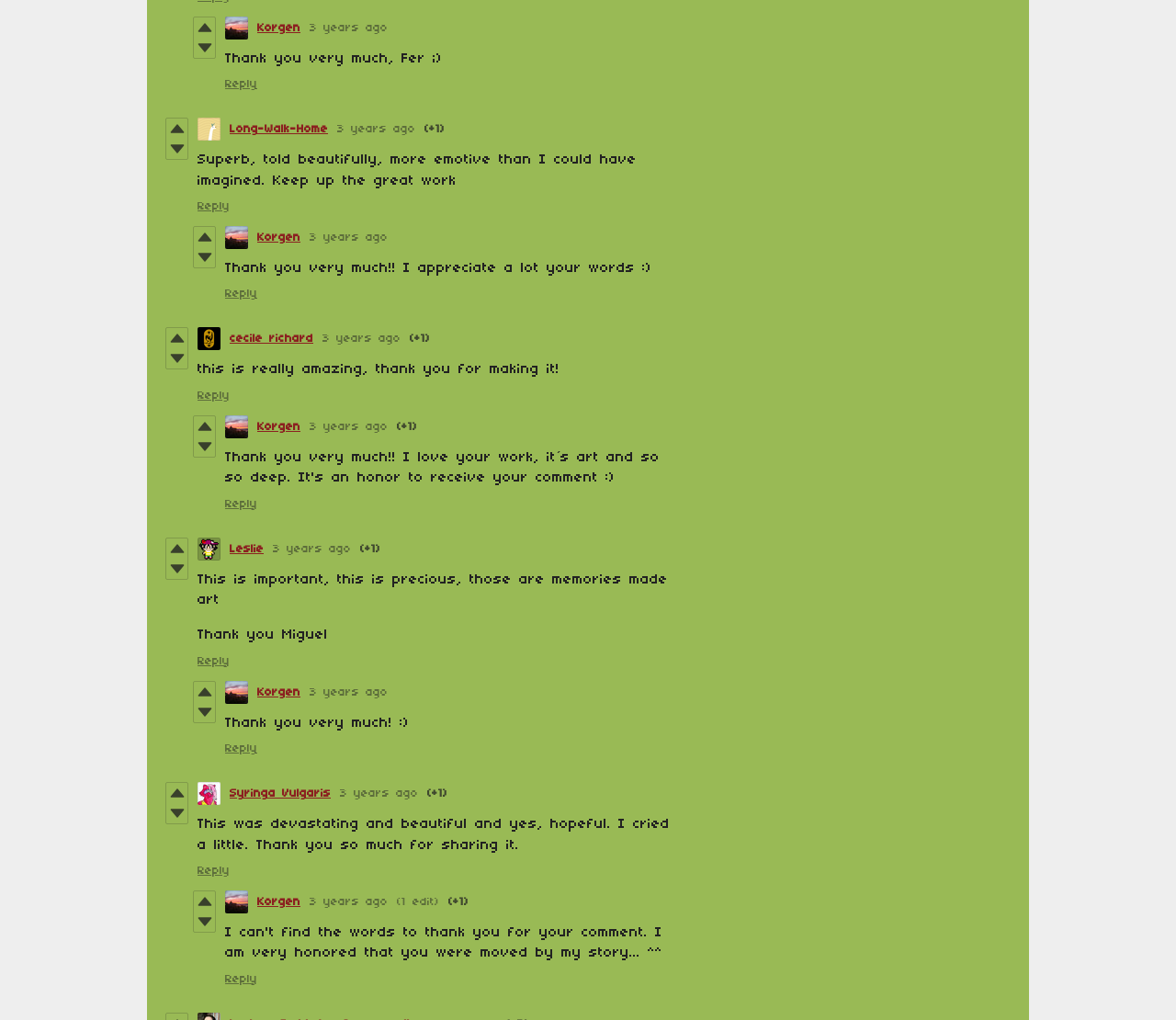Could you indicate the bounding box coordinates of the region to click in order to complete this instruction: "Read the comment from Leslie".

[0.168, 0.561, 0.568, 0.595]